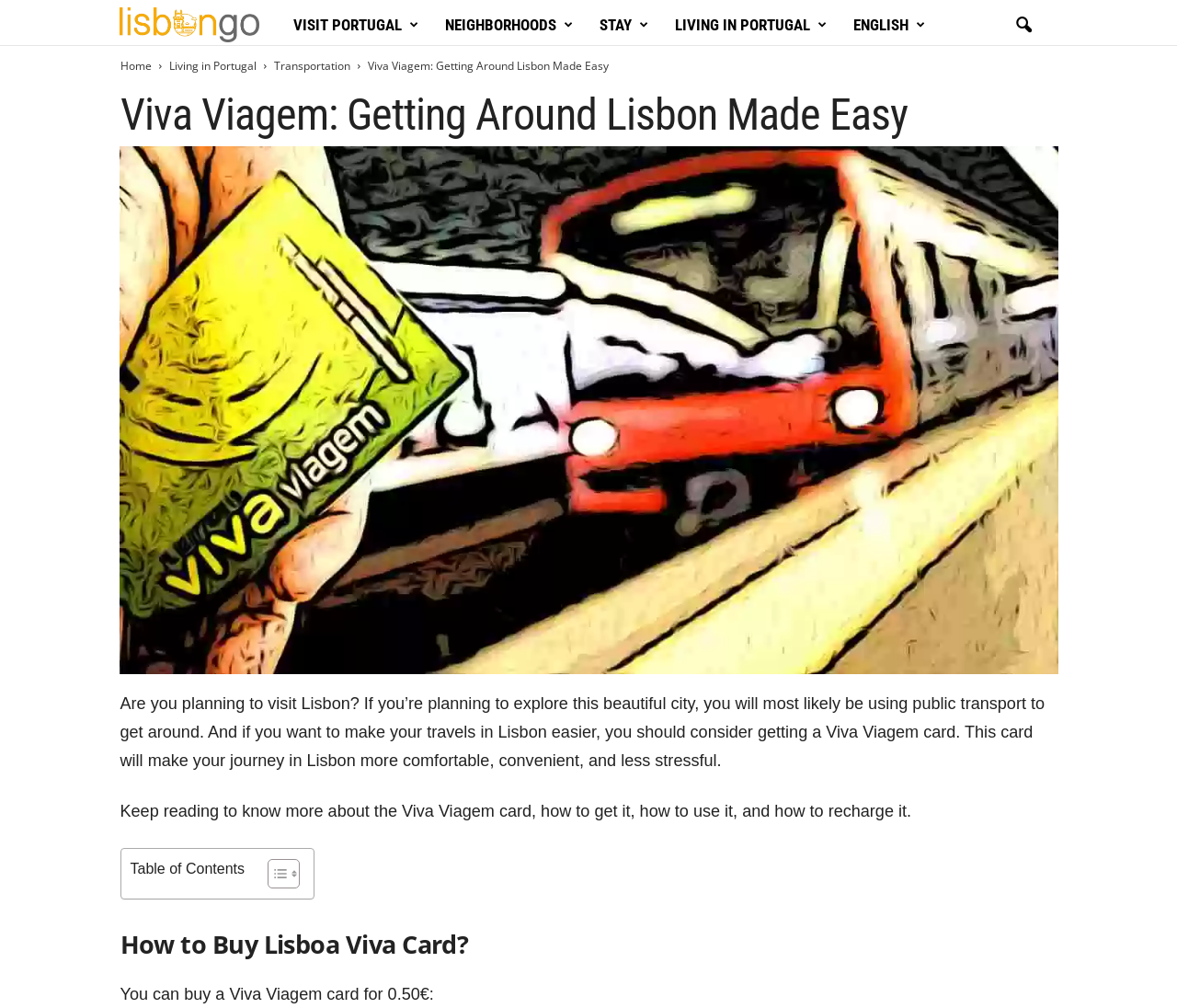Give a one-word or short phrase answer to the question: 
What is the purpose of the Viva Viagem card?

To make travels in Lisbon easier